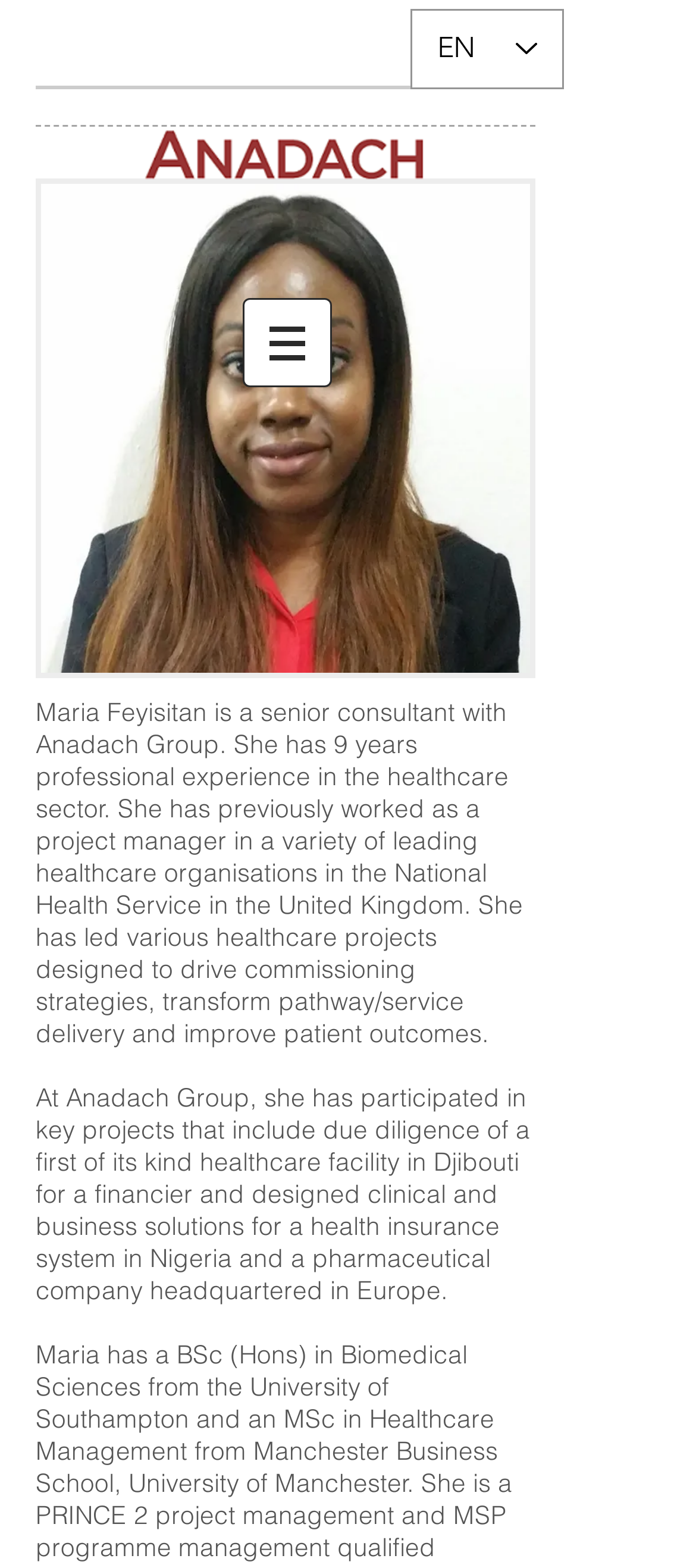Analyze the image and provide a detailed answer to the question: What is Maria Feyisitan's profession?

Based on the webpage, Maria Feyisitan's profile is displayed, and her profession is mentioned as a senior consultant with Anadach Group.